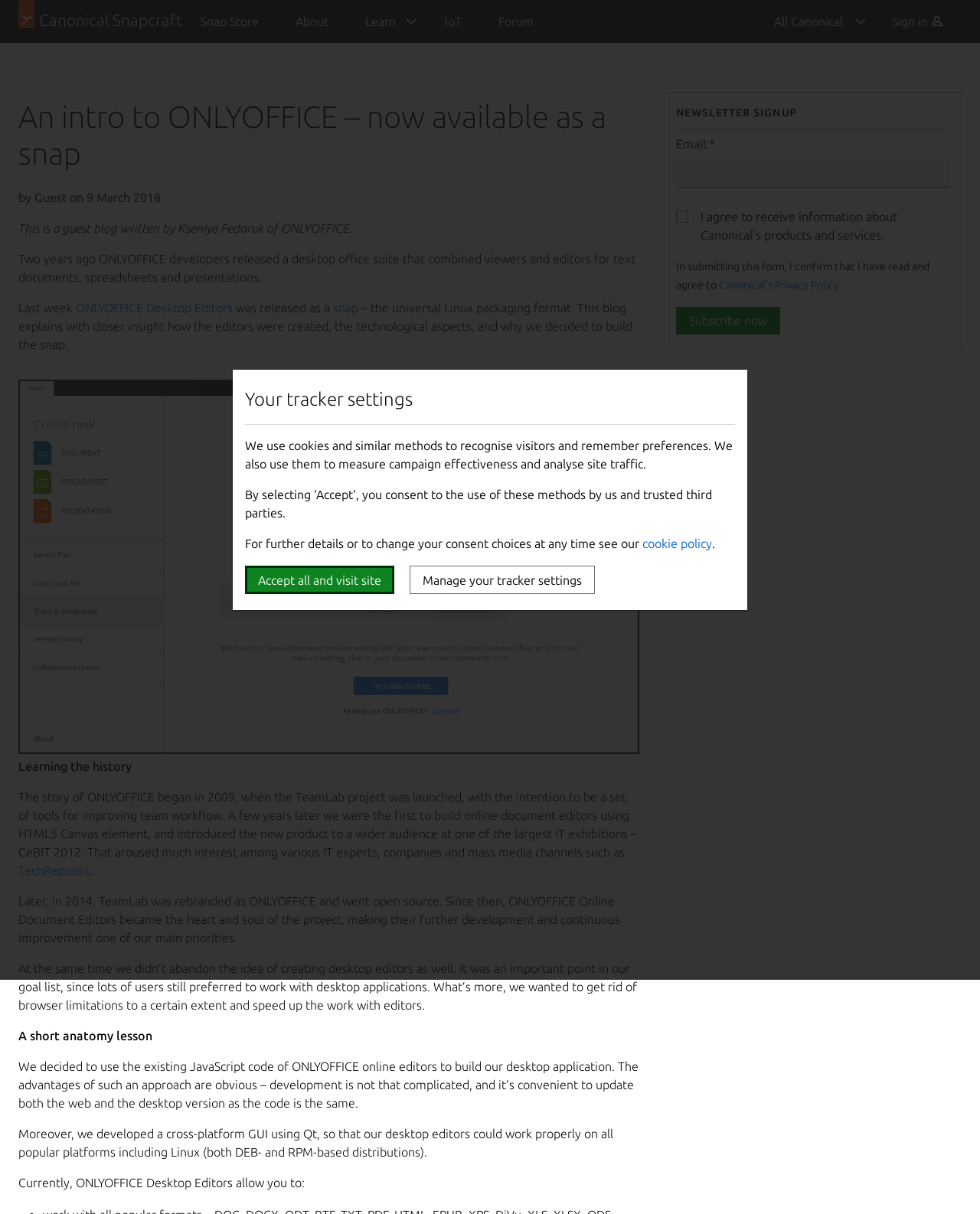Elaborate on the different components and information displayed on the webpage.

This webpage is about ONLYOFFICE, a desktop office suite that combines viewers and editors for text documents, spreadsheets, and presentations. At the top of the page, there is a menu bar with several menu items, including "Snap Store", "About", "Learn", "IoT", and "Forum". On the right side of the menu bar, there is another menu with a button "All Canonical" and a link "Sign in".

Below the menu bar, there is a heading "An intro to ONLYOFFICE – now available as a snap" followed by a brief introduction to the guest blog written by Kseniya Fedoruk of ONLYOFFICE. The introduction explains that ONLYOFFICE developers released a desktop office suite two years ago and recently released it as a snap, a universal Linux packaging format.

The main content of the page is divided into several sections. The first section, "Learning the history", describes the story of ONLYOFFICE, which began in 2009 as the TeamLab project. The section explains how the project evolved over the years, including the introduction of online document editors using HTML5 Canvas element and the rebranding of TeamLab as ONLYOFFICE in 2014.

The next section, "A short anatomy lesson", explains how ONLYOFFICE used the existing JavaScript code of their online editors to build their desktop application. This approach allowed for easier development and updates to both the web and desktop versions.

The following section describes the features of ONLYOFFICE Desktop Editors, including the ability to work on all popular platforms, including Linux. The section also explains how the desktop editors were created and the technological aspects of the project.

At the bottom of the page, there is a newsletter signup section with a heading "Newsletter Signup" and a form to enter an email address and agree to receive information about Canonical's products and services.

On the right side of the page, there is a dialog box with a heading "Your tracker settings" that explains how the website uses cookies and similar methods to recognize visitors and remember preferences. The dialog box provides options to accept or manage tracker settings.